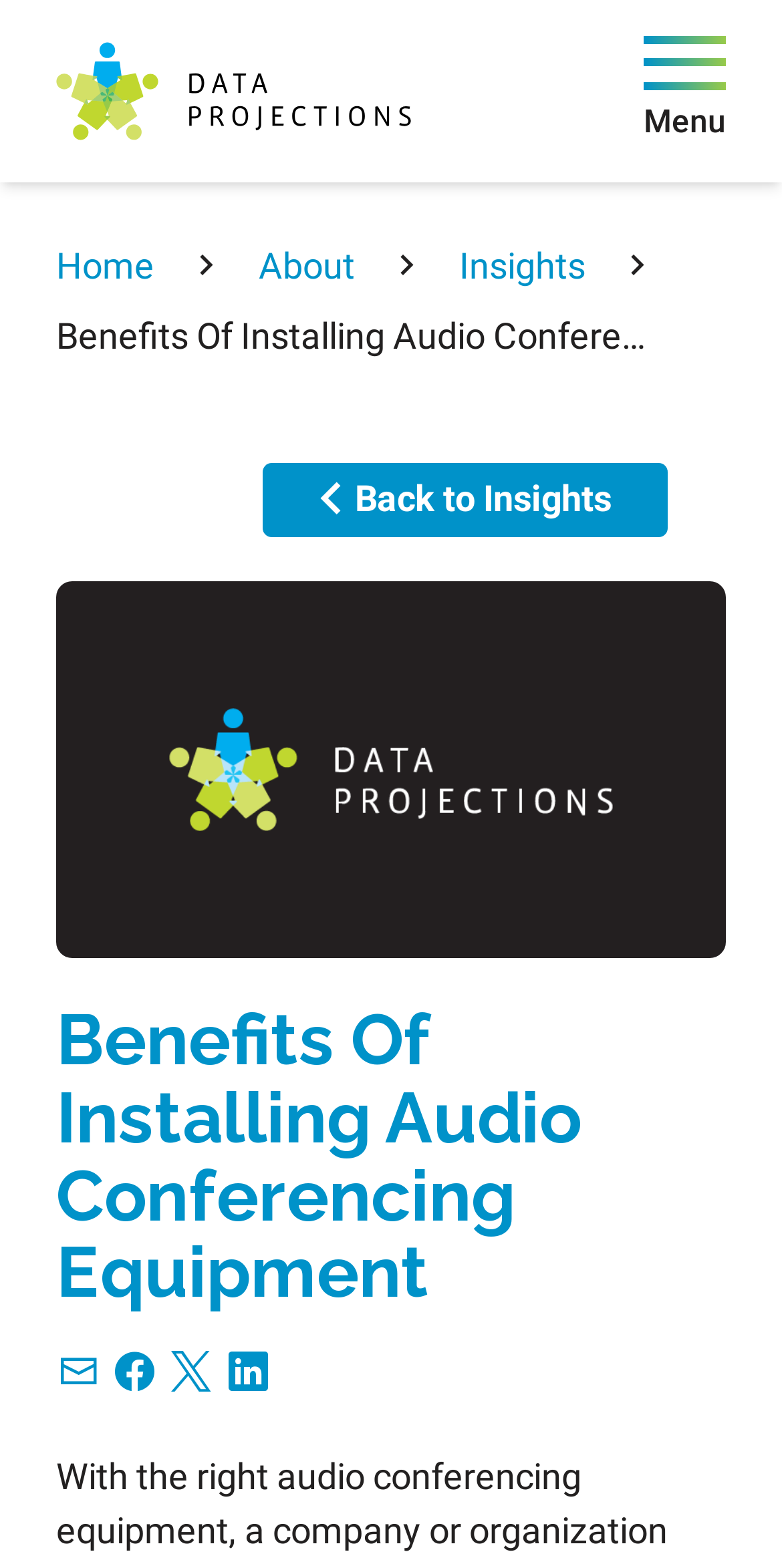Highlight the bounding box coordinates of the element you need to click to perform the following instruction: "Go back to insights."

[0.335, 0.295, 0.854, 0.342]